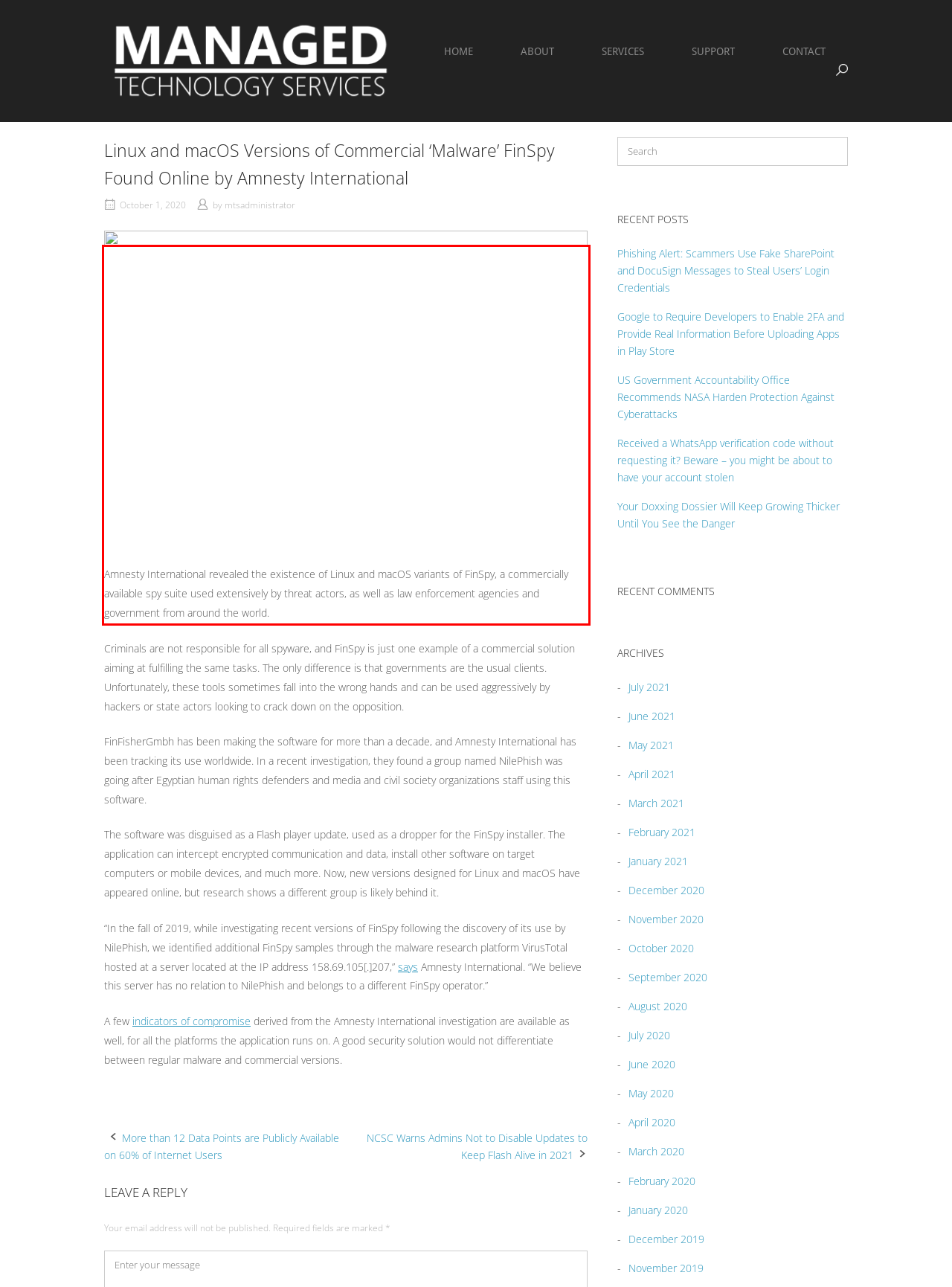You have a screenshot of a webpage with a red bounding box. Use OCR to generate the text contained within this red rectangle.

Amnesty International revealed the existence of Linux and macOS variants of FinSpy, a commercially available spy suite used extensively by threat actors, as well as law enforcement agencies and government from around the world.